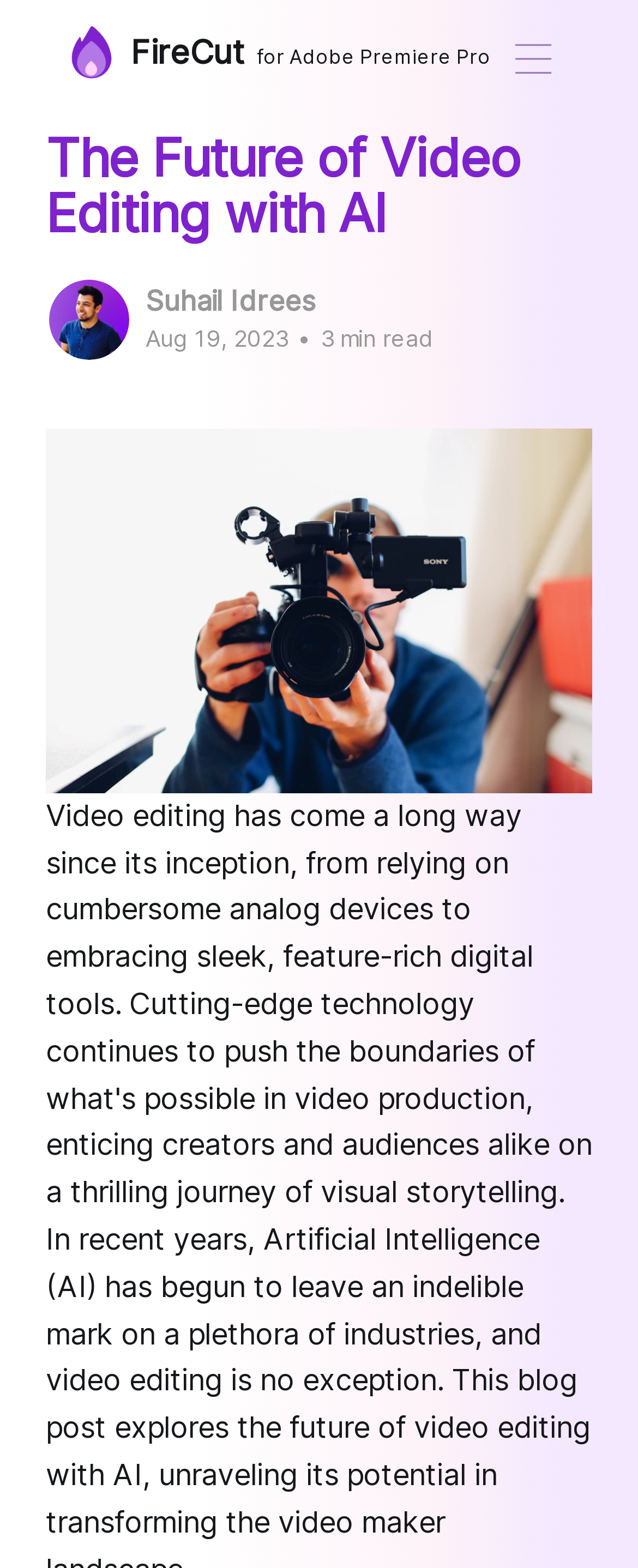Respond to the question below with a single word or phrase:
What is the name of the video editing tool?

FireCut